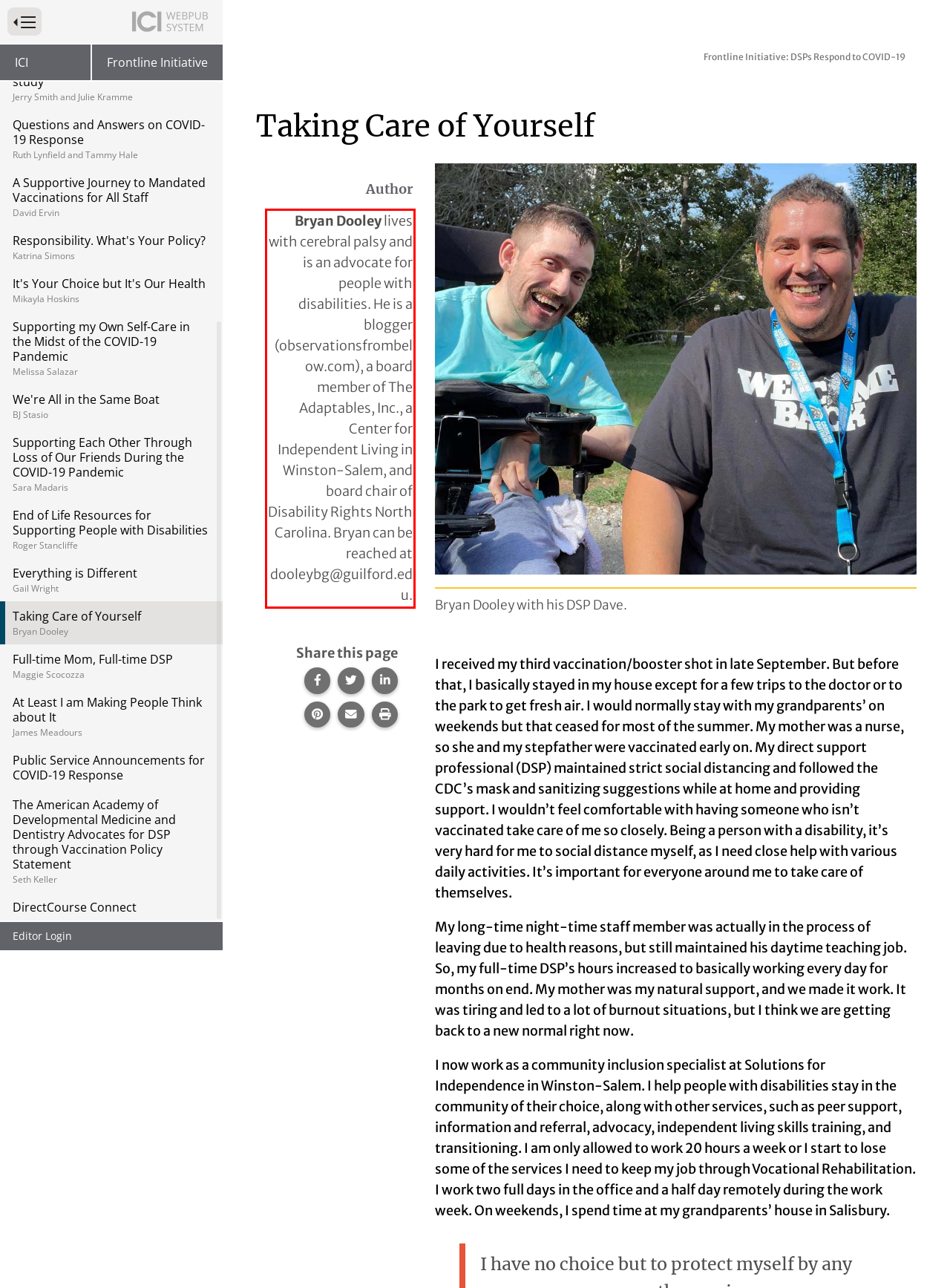With the provided screenshot of a webpage, locate the red bounding box and perform OCR to extract the text content inside it.

Bryan Dooley lives with cerebral palsy and is an advocate for people with disabilities. He is a blogger (observationsfrombelow.com), a board member of The Adaptables, Inc., a Center for Independent Living in Winston-Salem, and board chair of Disability Rights North Carolina. Bryan can be reached at dooleybg@guilford.edu.